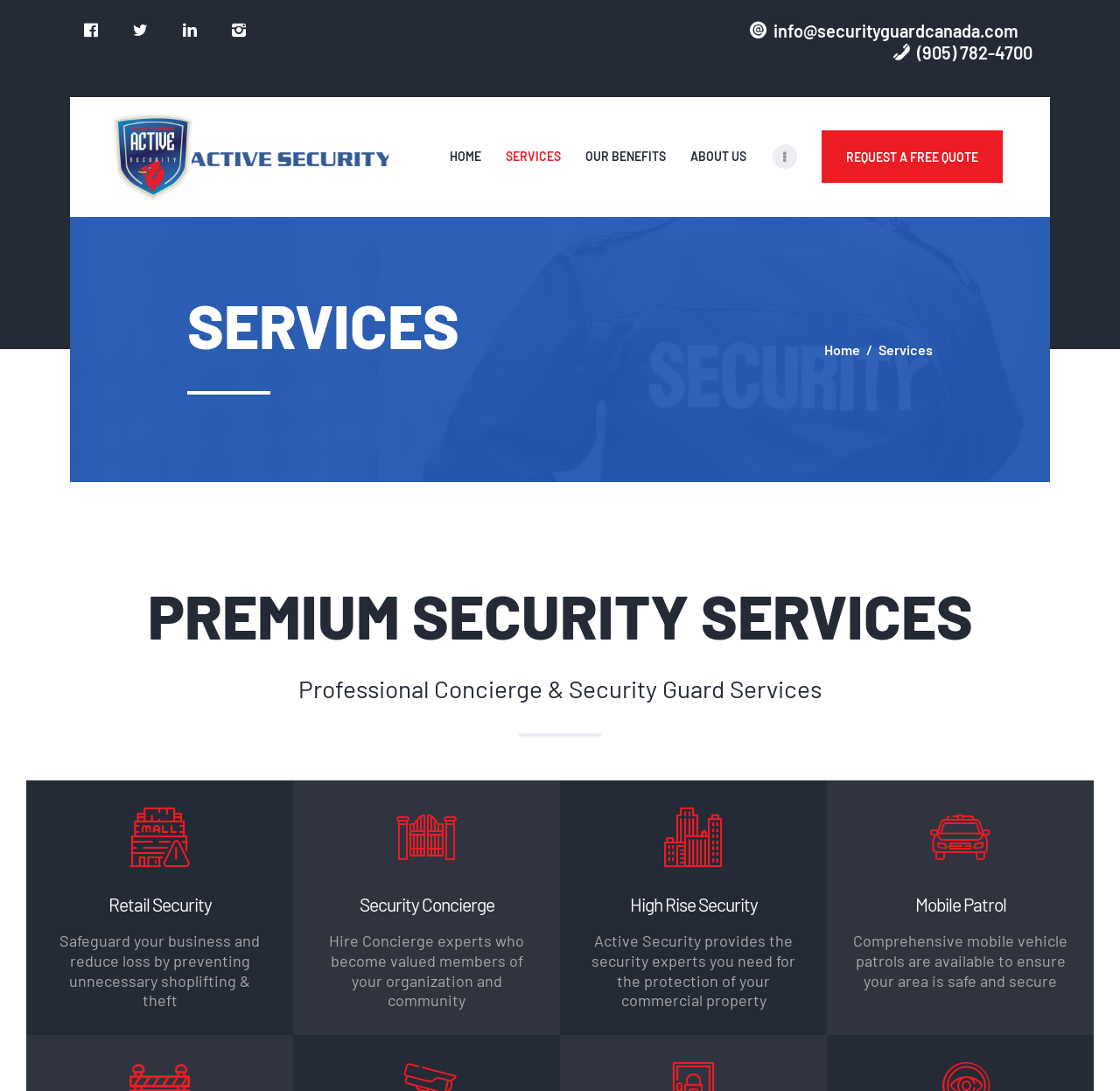Locate the bounding box coordinates of the item that should be clicked to fulfill the instruction: "Learn about retail security".

[0.045, 0.817, 0.24, 0.839]